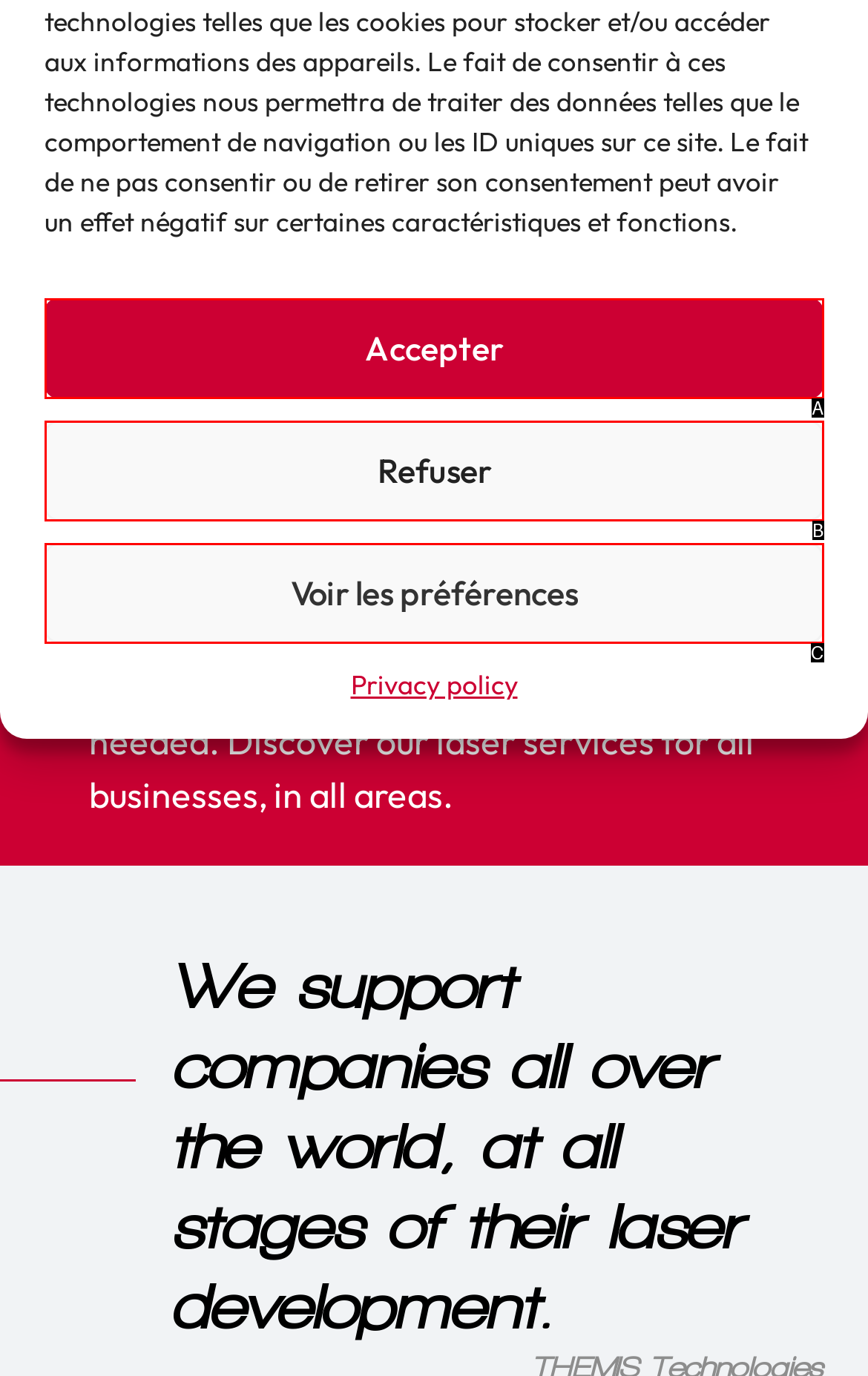Find the UI element described as: Voir les préférences
Reply with the letter of the appropriate option.

C